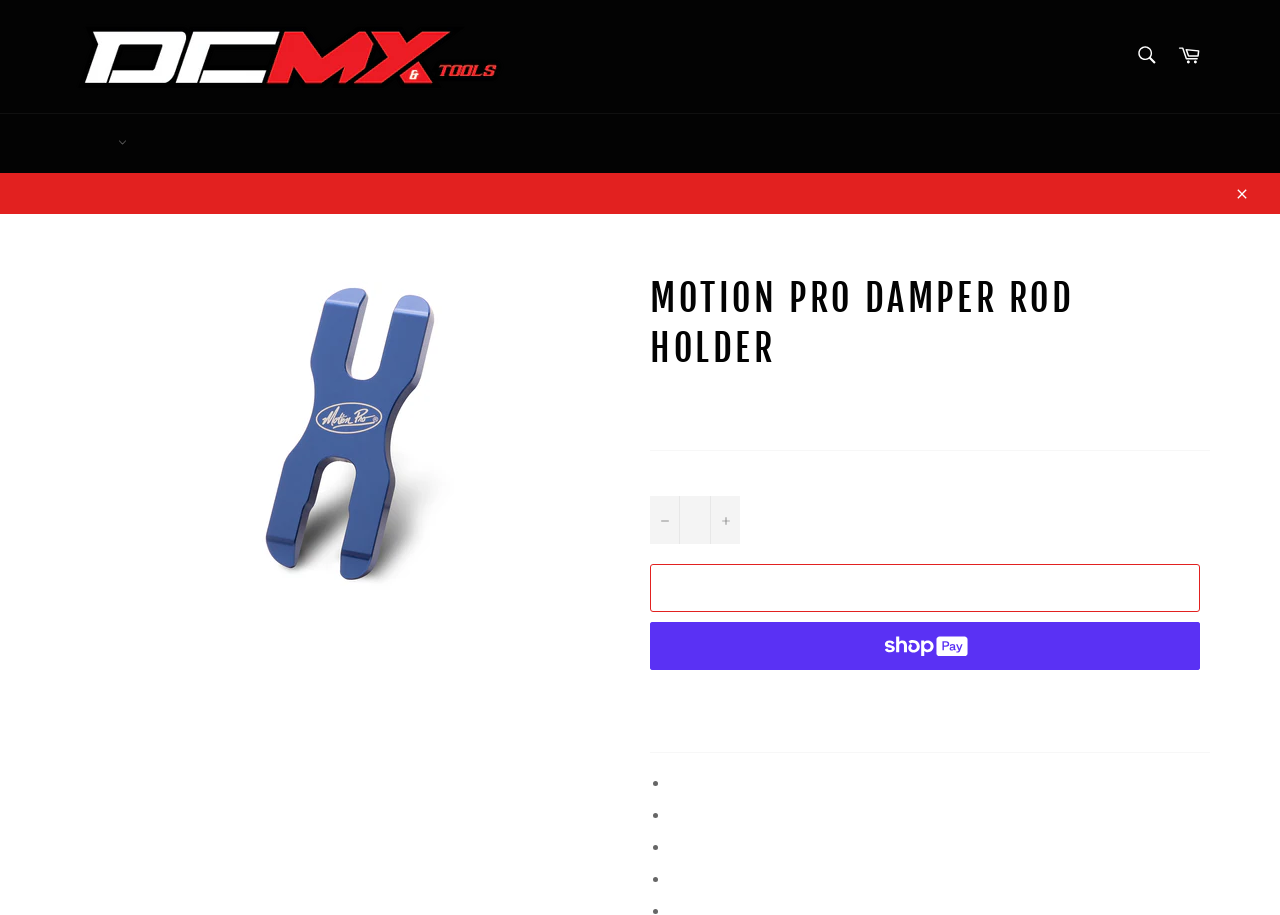Please identify the bounding box coordinates of the area that needs to be clicked to fulfill the following instruction: "View cart."

[0.912, 0.037, 0.945, 0.086]